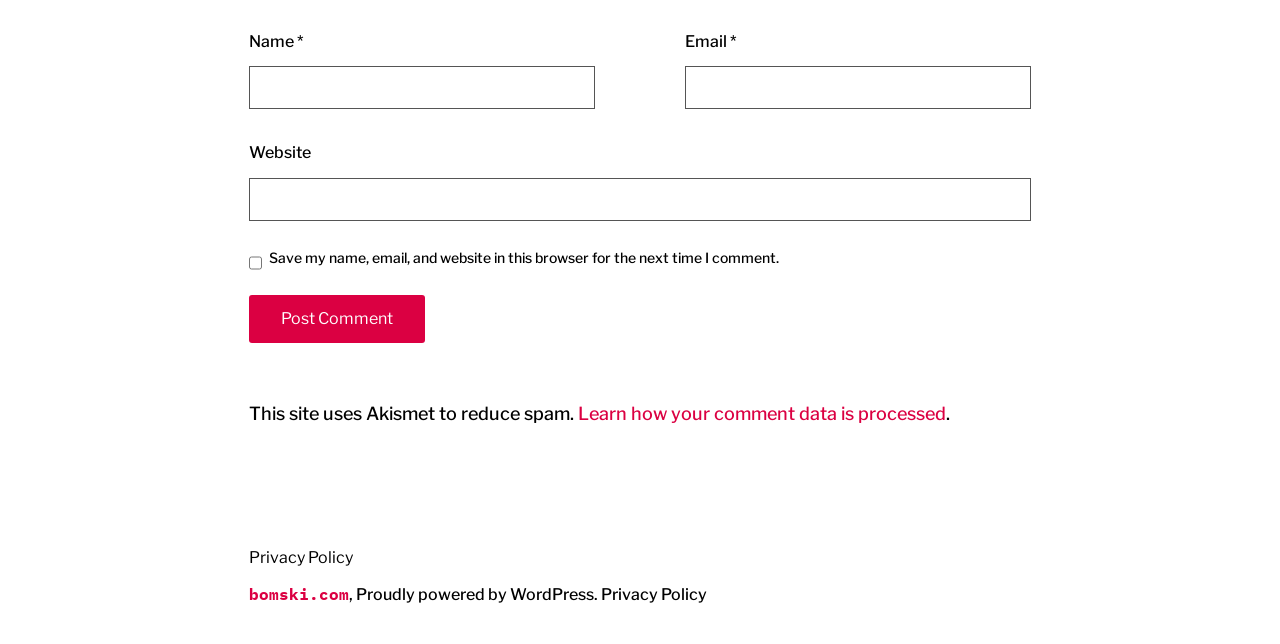Can you find the bounding box coordinates of the area I should click to execute the following instruction: "Visit the Privacy Policy page"?

[0.195, 0.851, 0.276, 0.882]